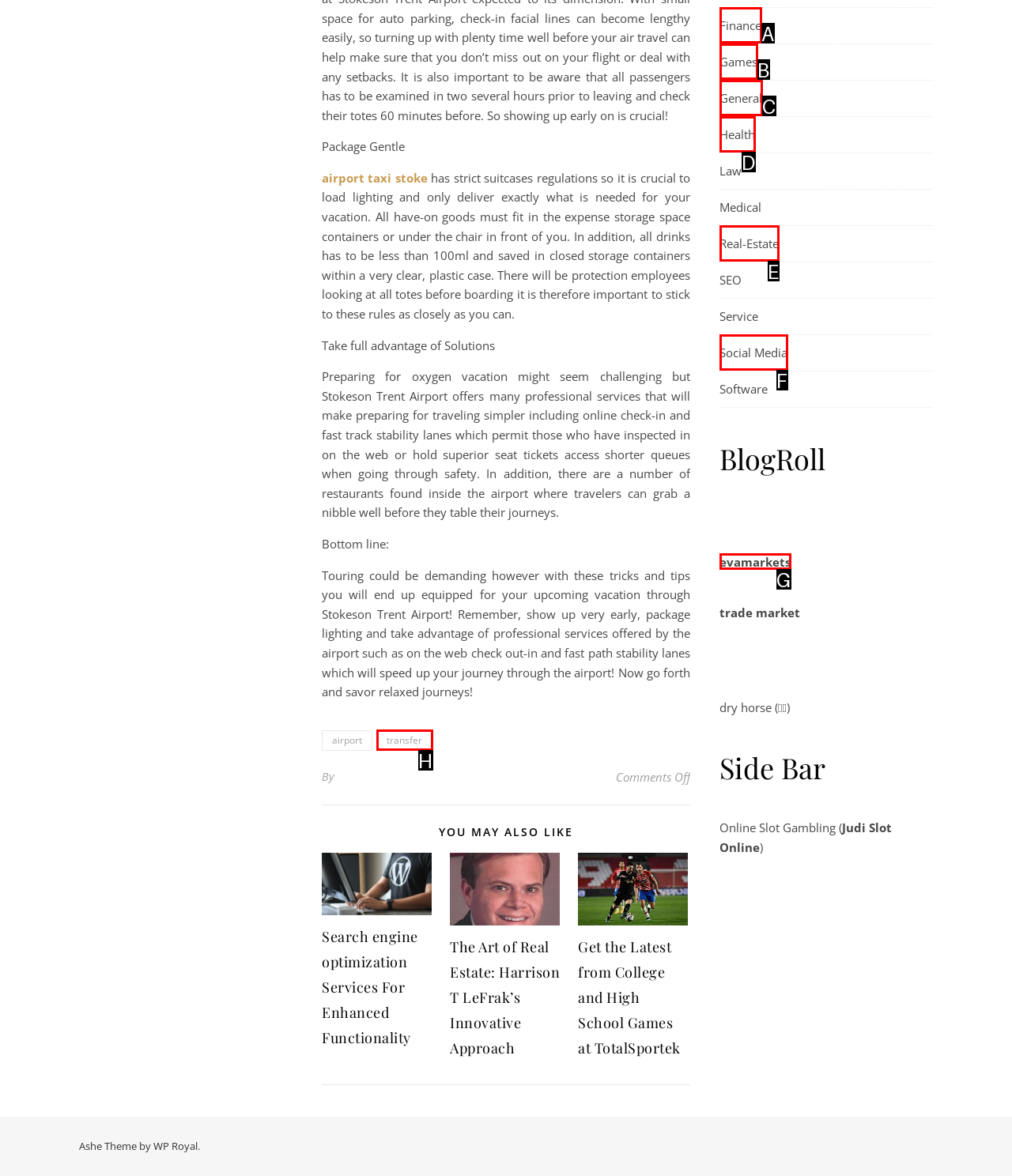Identify which option matches the following description: Health
Answer by giving the letter of the correct option directly.

D